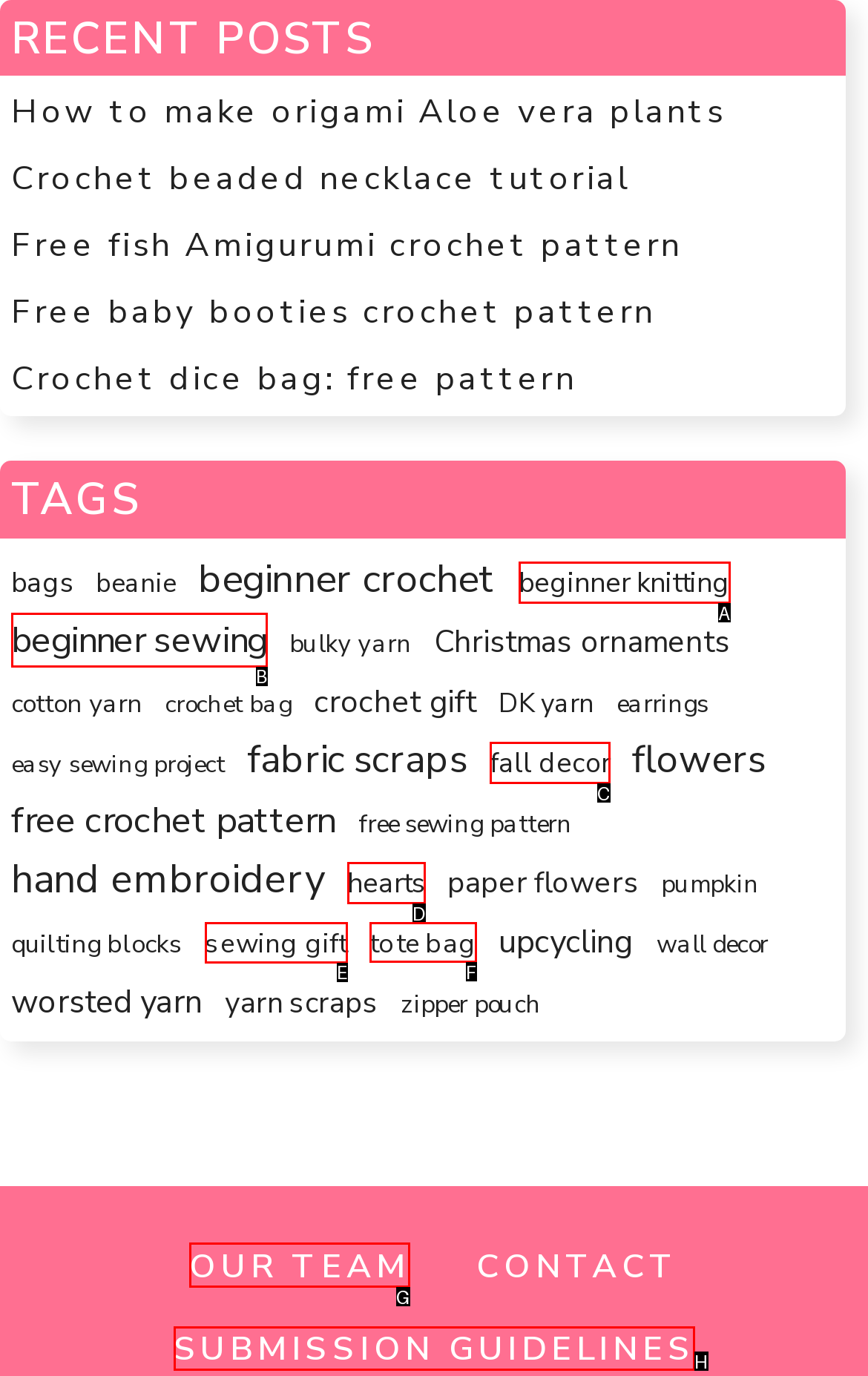Determine the letter of the element I should select to fulfill the following instruction: Submit a new project according to the 'SUBMISSION GUIDELINES'. Just provide the letter.

H